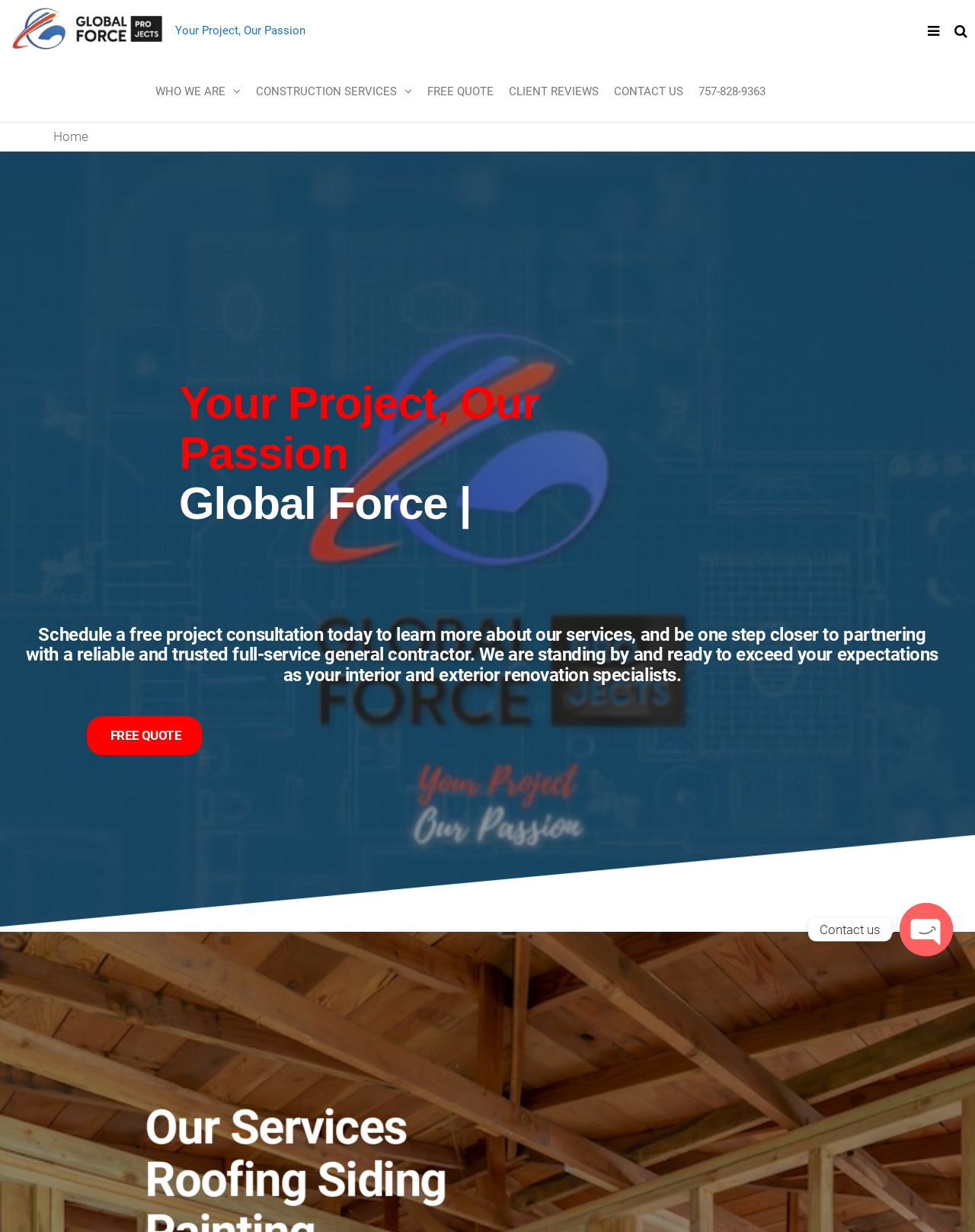Provide a thorough and detailed response to the question by examining the image: 
What type of services does the company offer?

The company offers construction services, as indicated by the 'CONSTRUCTION SERVICES' link in the navigation menu. Additionally, the company specializes in interior and exterior renovation services, as mentioned in the main content area.